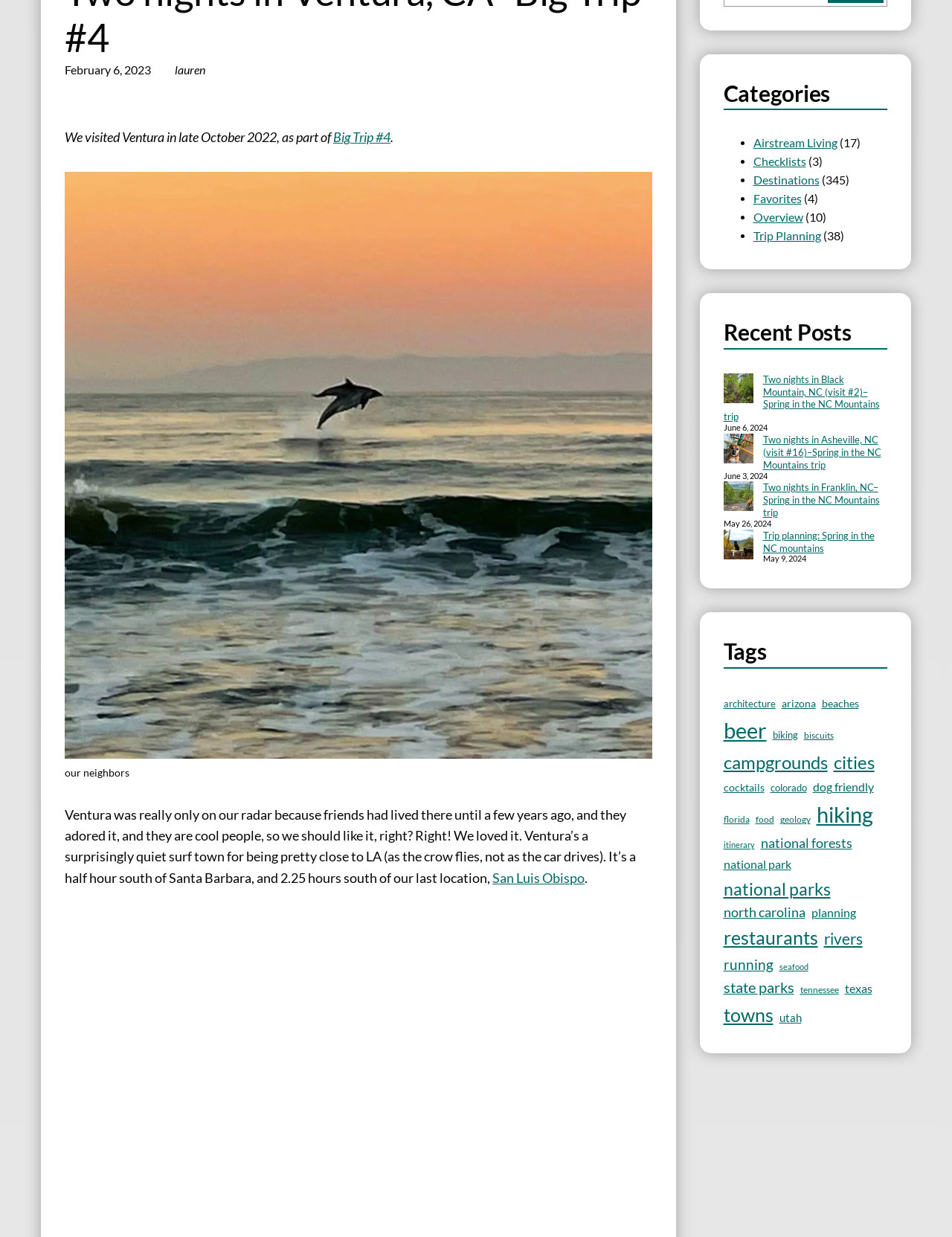Please find the bounding box for the UI component described as follows: "colorado".

[0.809, 0.631, 0.847, 0.643]